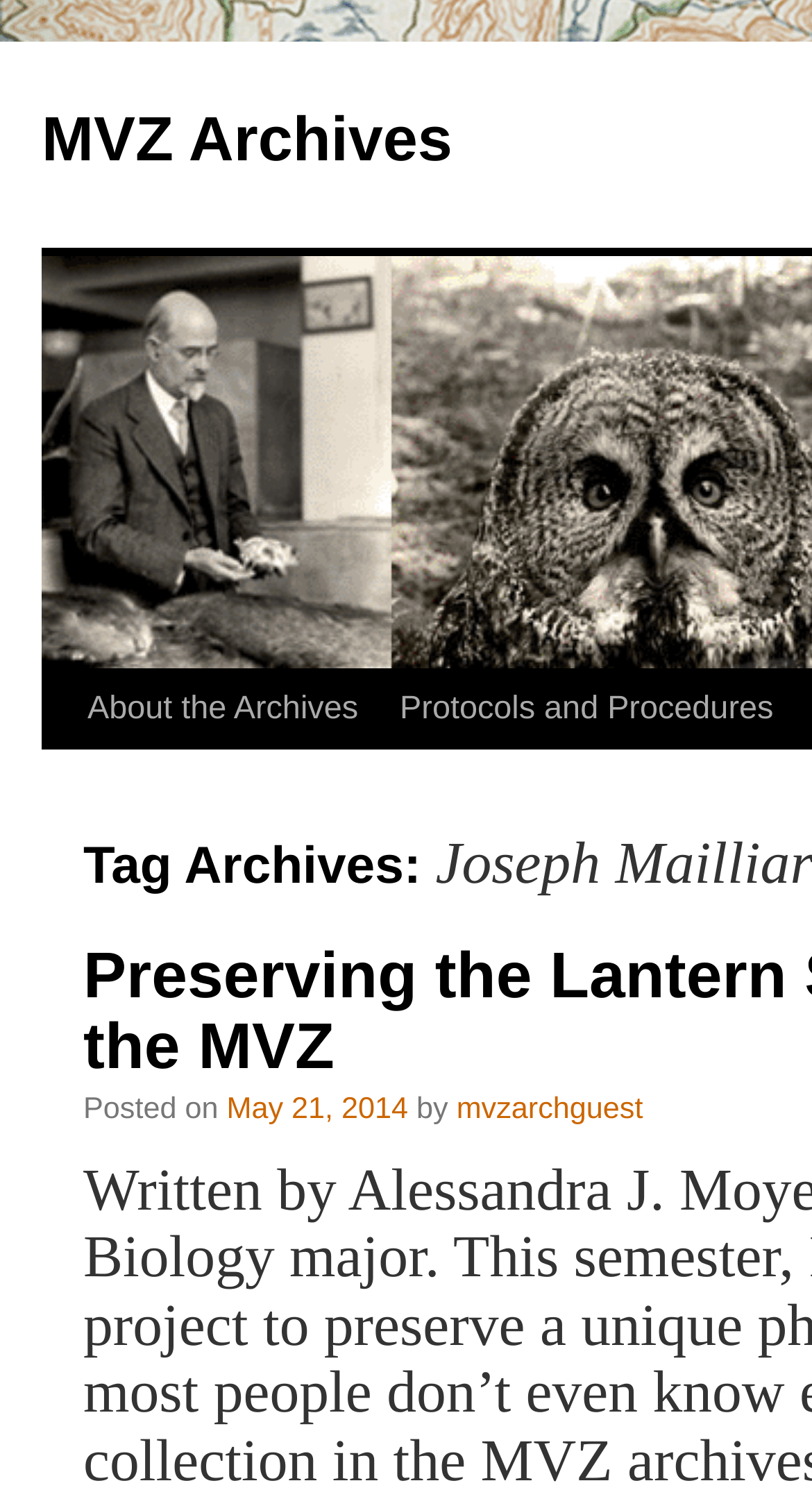Provide a thorough description of the webpage's content and layout.

The webpage is about Joseph Mailliard, with a focus on the MVZ Archives. At the top left, there is a link to the MVZ Archives. Below it, a "Skip to content" link is positioned. 

To the right of the "Skip to content" link, there are two links: "About the Archives" and "Protocols and Procedures", which are placed side by side. 

Further down the page, there is a section with a "Posted on" label, followed by a link to a specific date, "May 21, 2014". Next to the date, there is a "by" label, accompanied by a link to the author, "mvzarchguest".